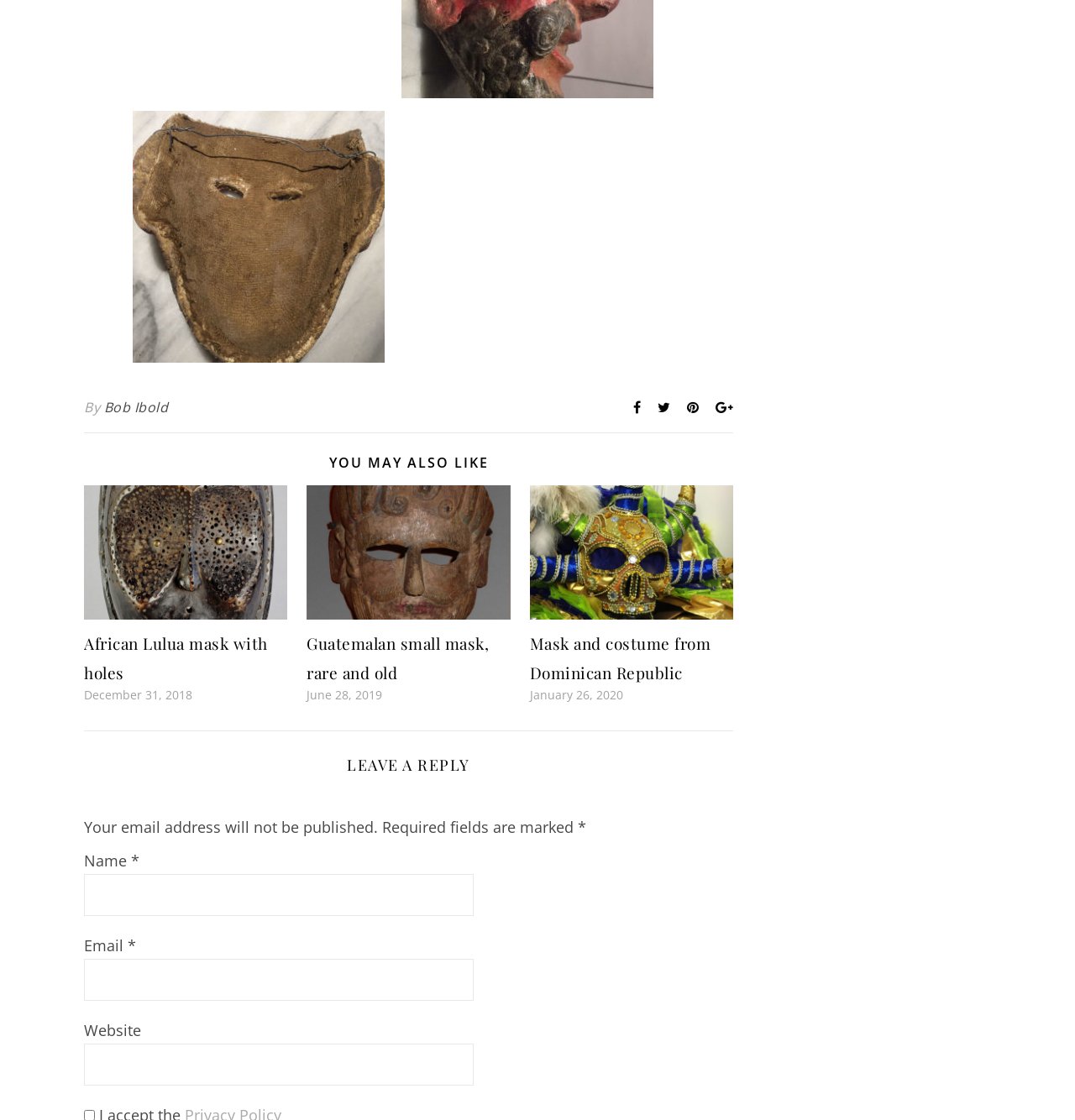Identify the bounding box coordinates of the element to click to follow this instruction: 'Enter your name in the input field'. Ensure the coordinates are four float values between 0 and 1, provided as [left, top, right, bottom].

[0.078, 0.78, 0.44, 0.818]